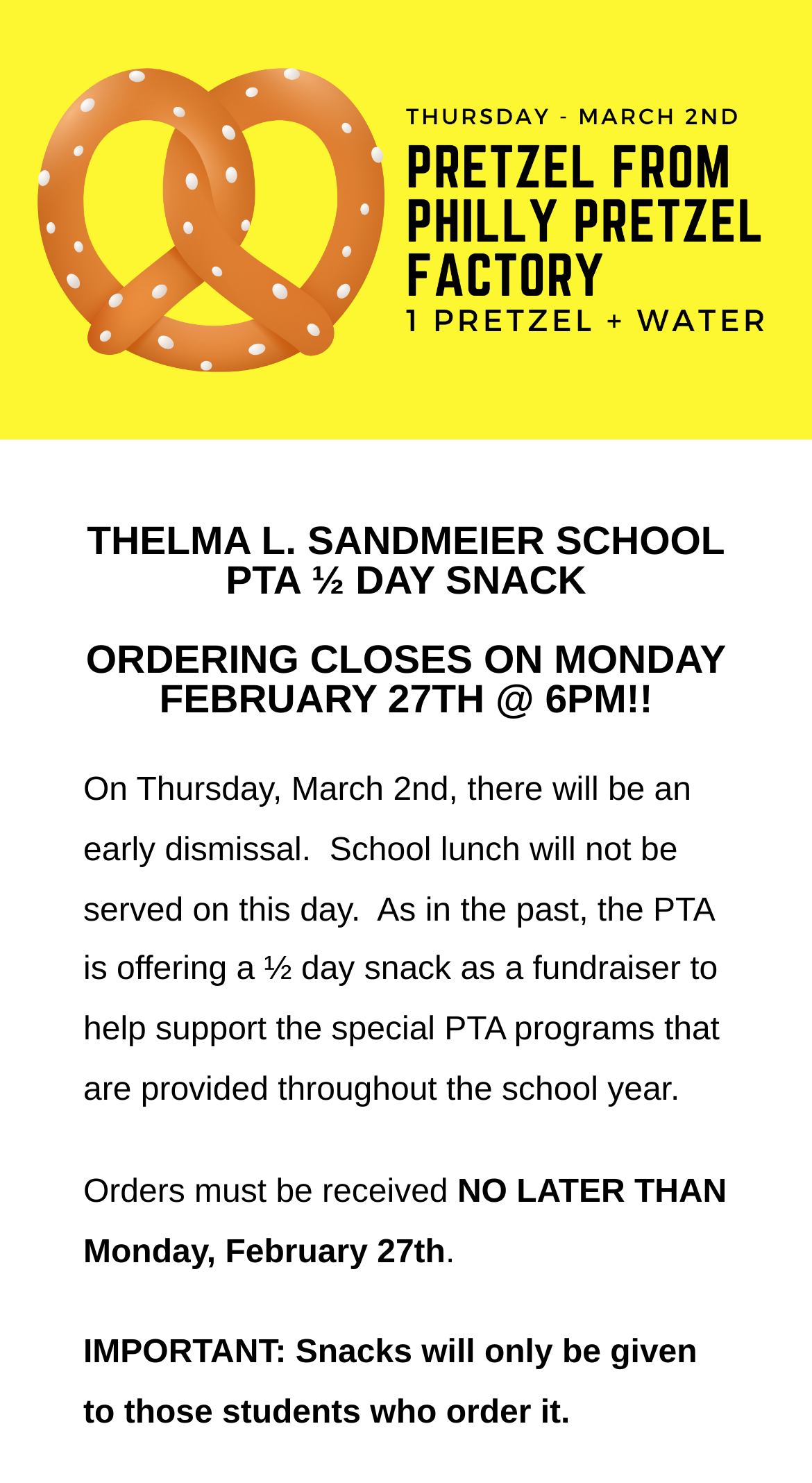Give a concise answer of one word or phrase to the question: 
Who is providing the ½ day snack?

The PTA